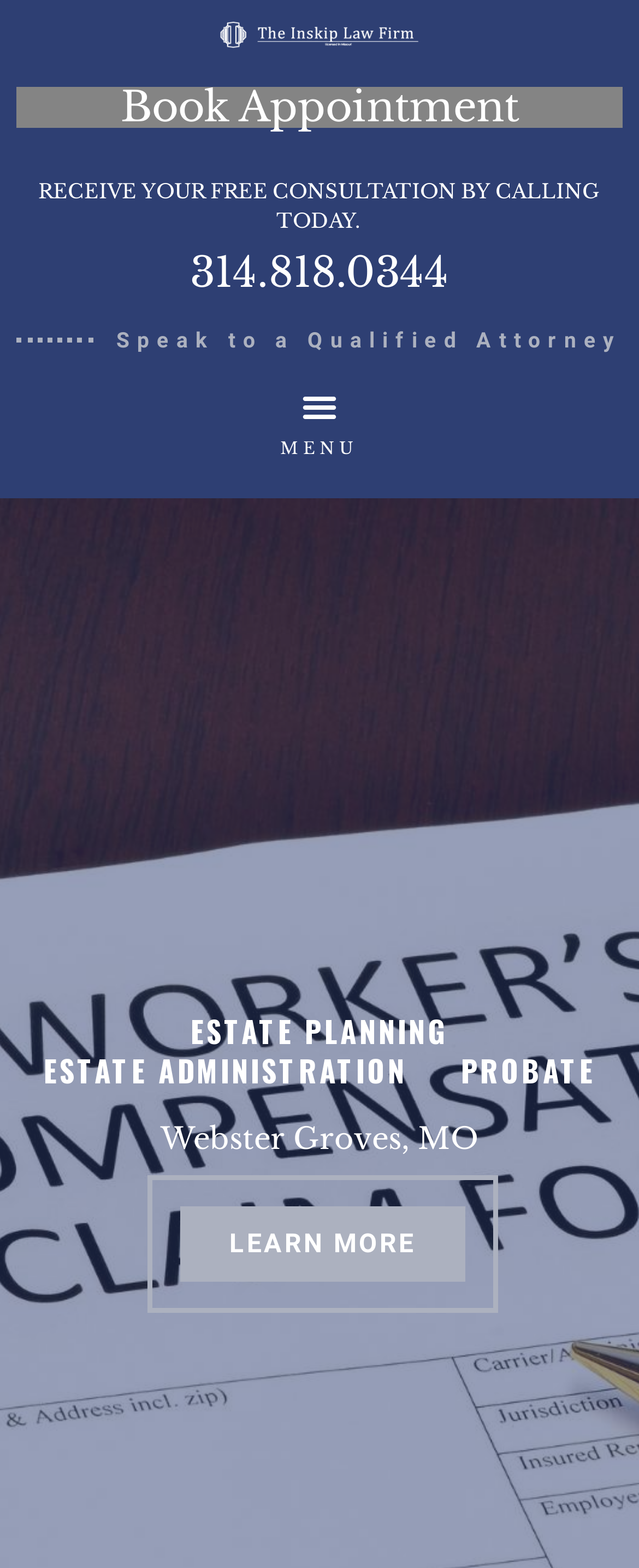Use a single word or phrase to answer this question: 
What is the main service offered by this law firm?

Estate Planning